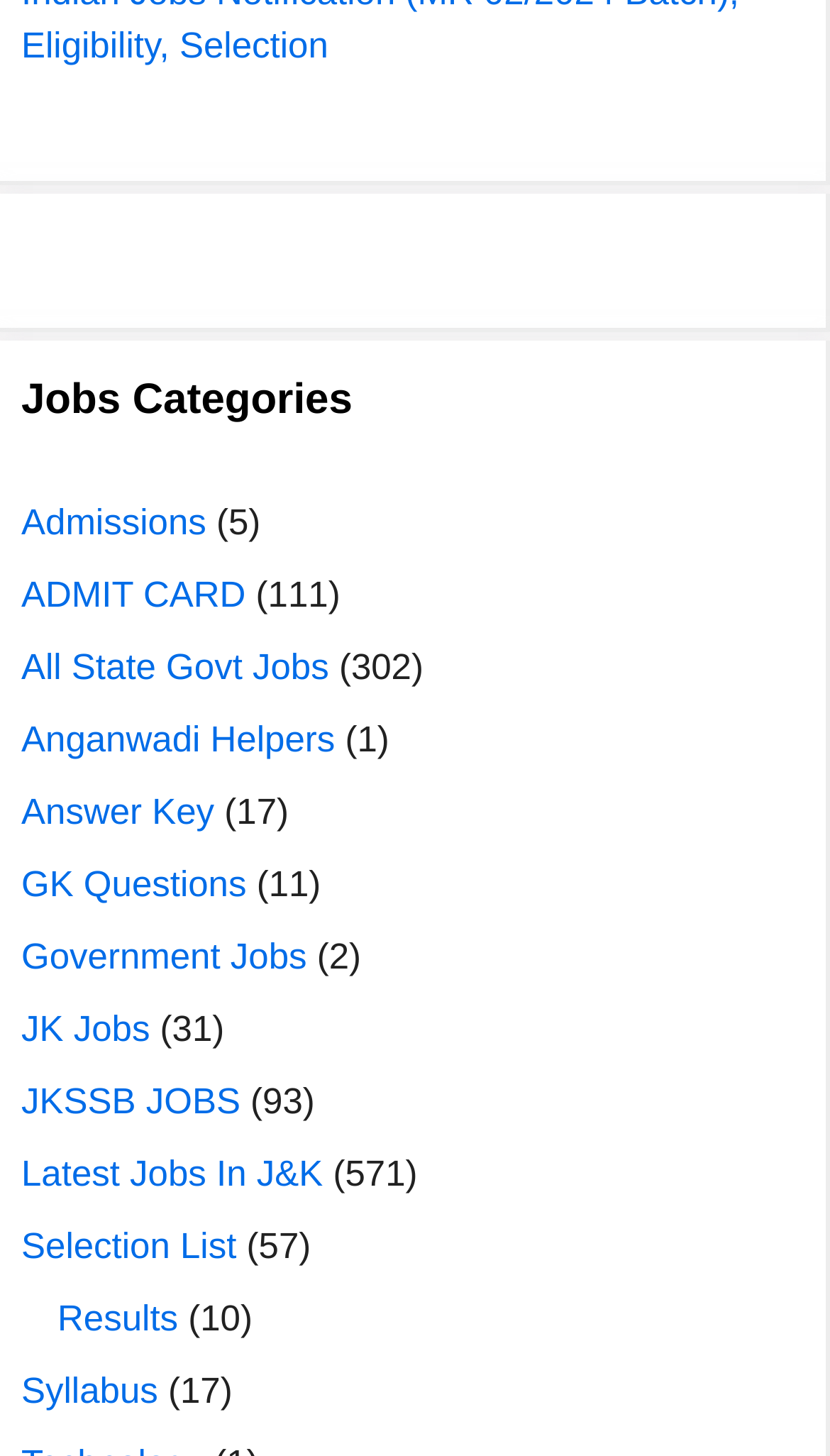What is the job category with the fewest jobs?
Look at the image and answer with only one word or phrase.

Anganwadi Helpers